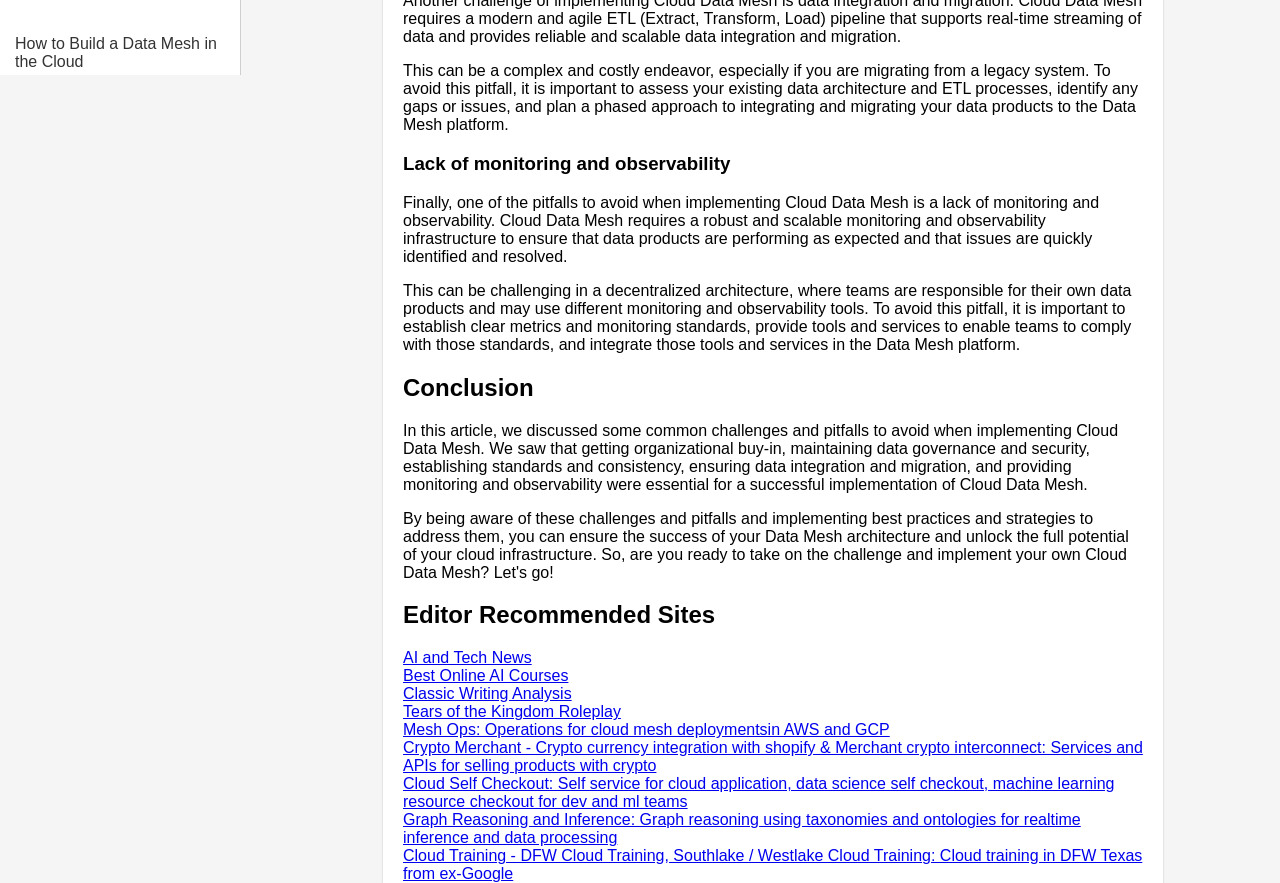Please provide a brief answer to the question using only one word or phrase: 
What is the main challenge in implementing Cloud Data Mesh?

Lack of monitoring and observability